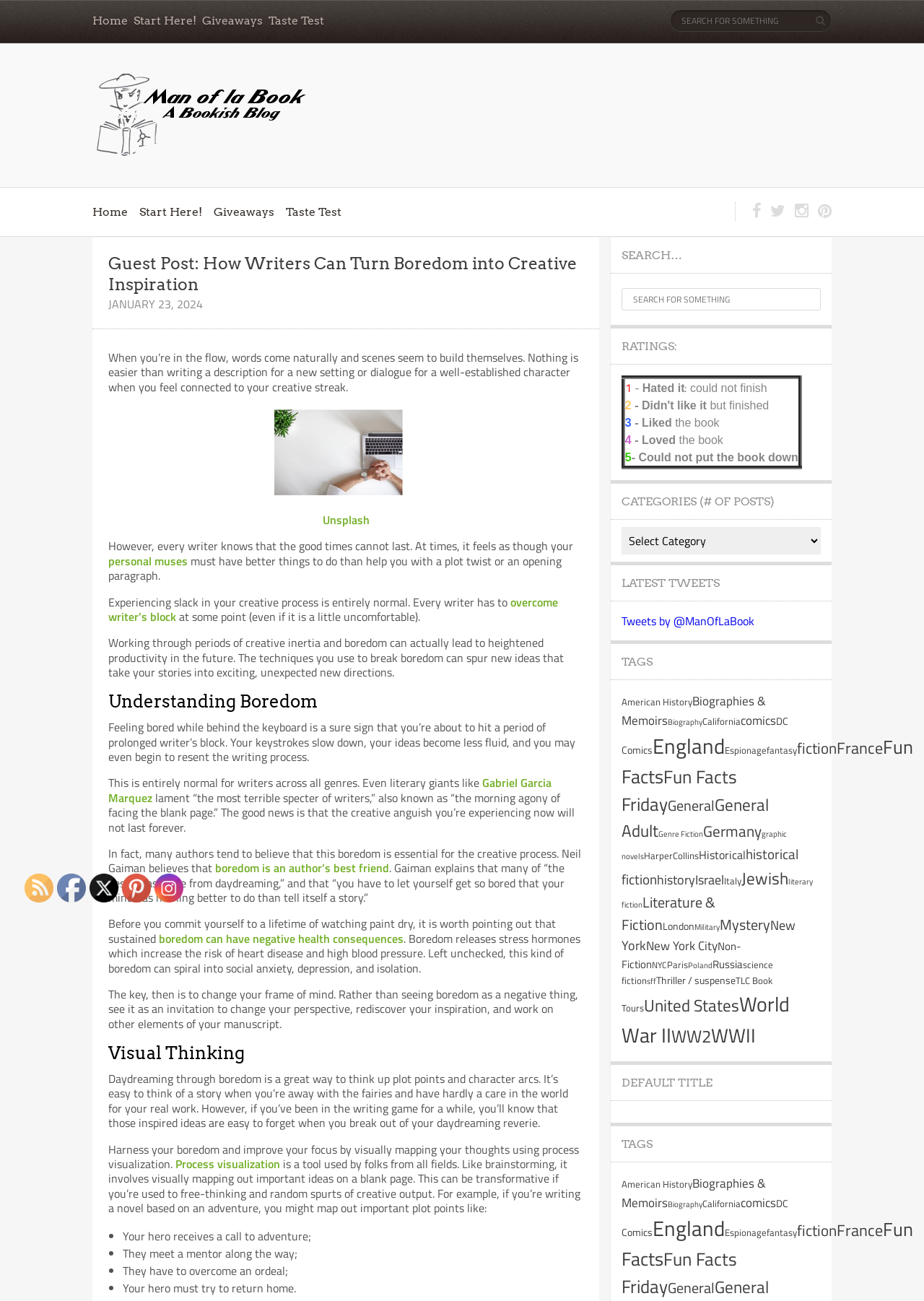What rating did the reviewer give to the book?
Based on the screenshot, provide your answer in one word or phrase.

4 - Loved the book